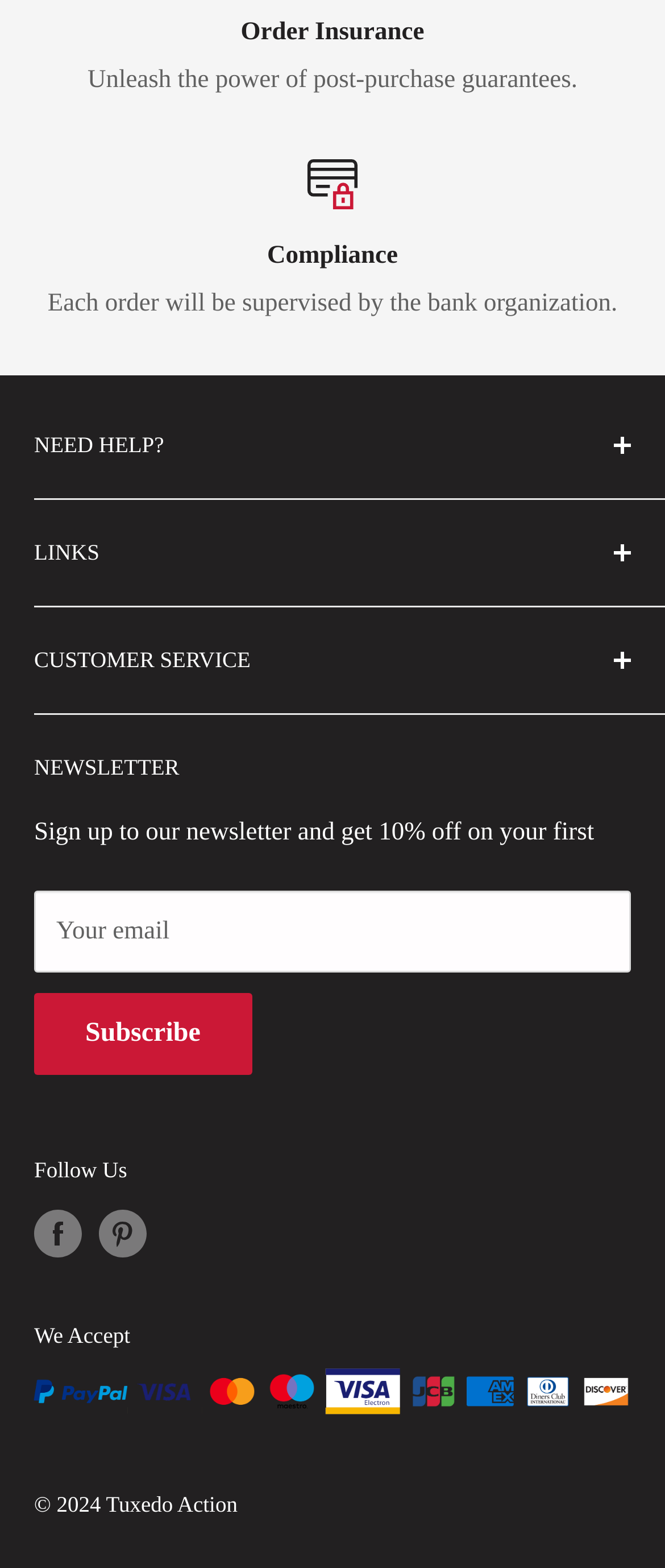Specify the bounding box coordinates for the region that must be clicked to perform the given instruction: "Click the 'FAQ' link".

[0.051, 0.309, 0.897, 0.342]